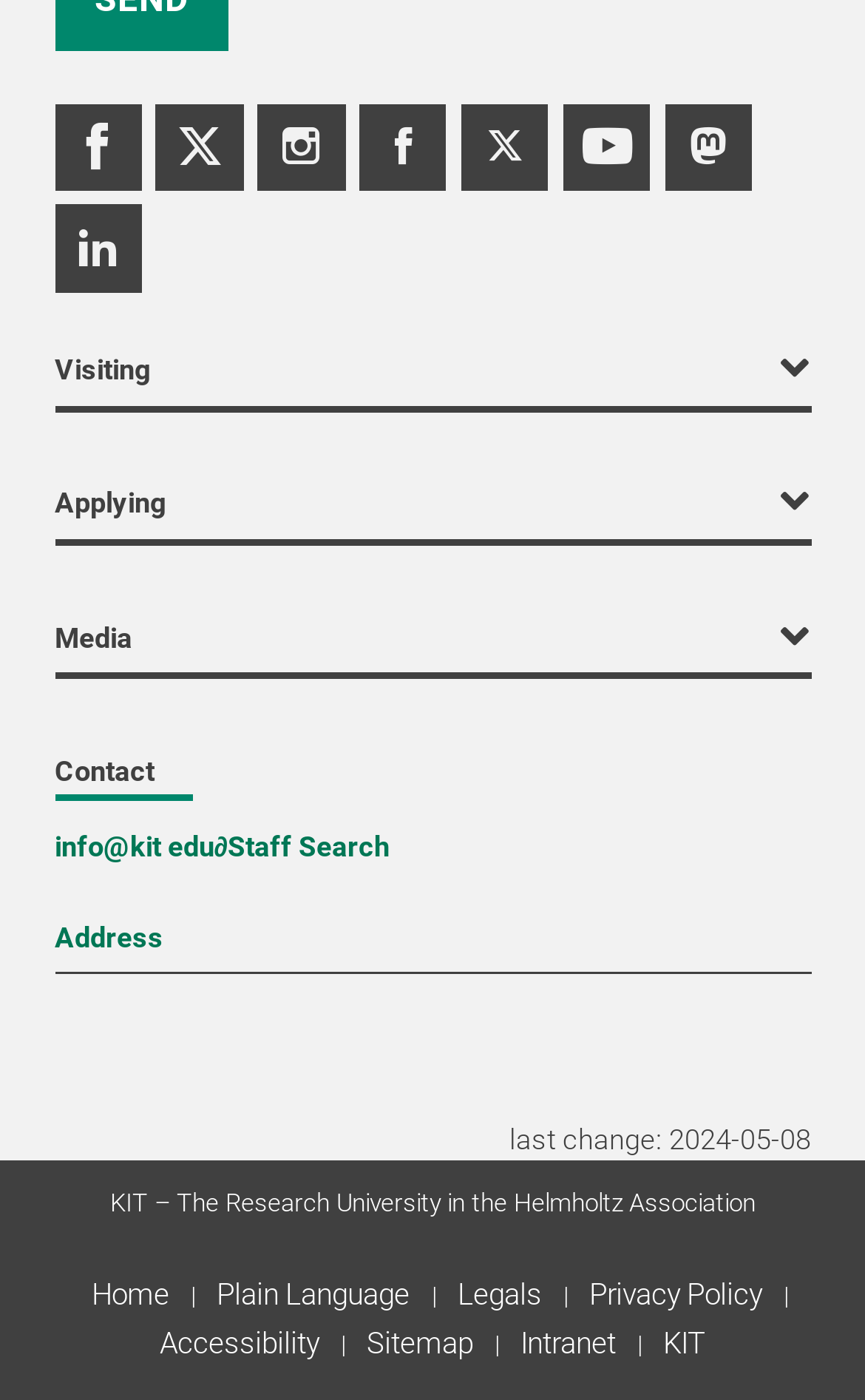Could you specify the bounding box coordinates for the clickable section to complete the following instruction: "Contact the university"?

[0.063, 0.593, 0.263, 0.617]